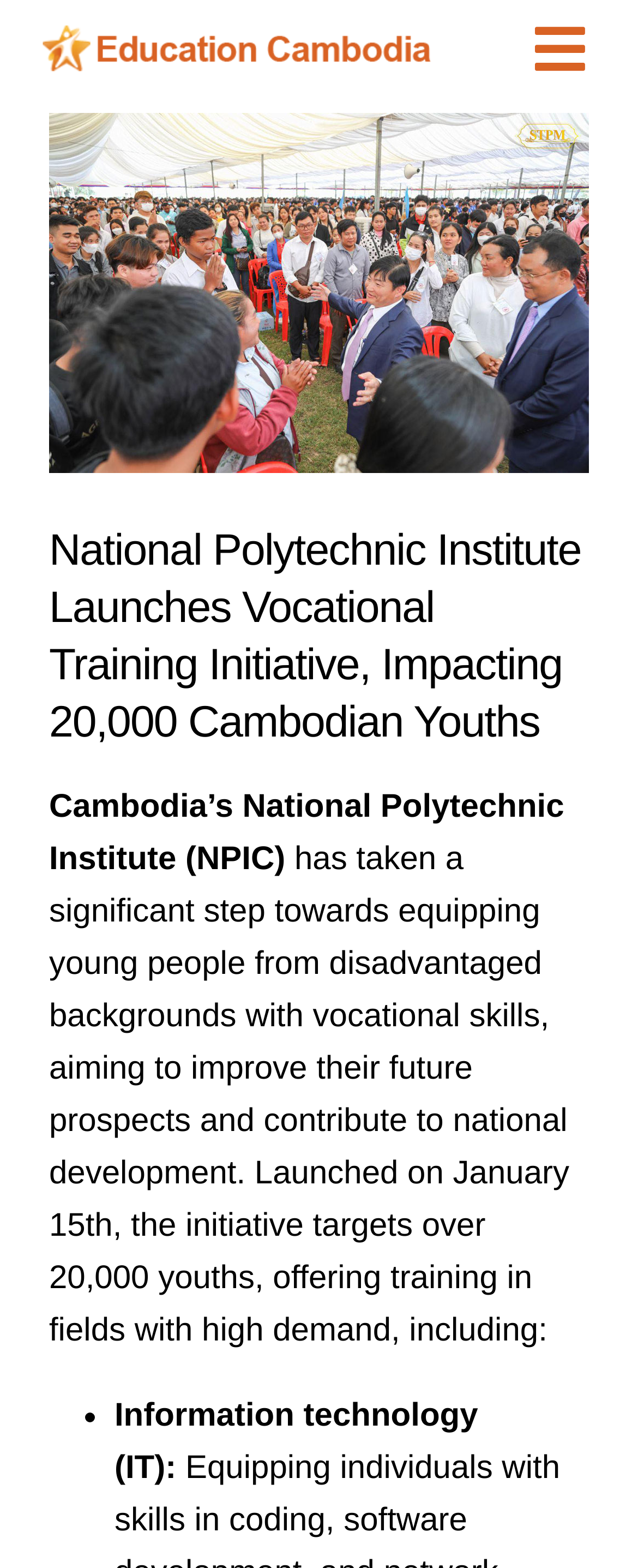Please locate the bounding box coordinates of the element that should be clicked to complete the given instruction: "Toggle the navigation menu".

[0.782, 0.0, 0.974, 0.062]